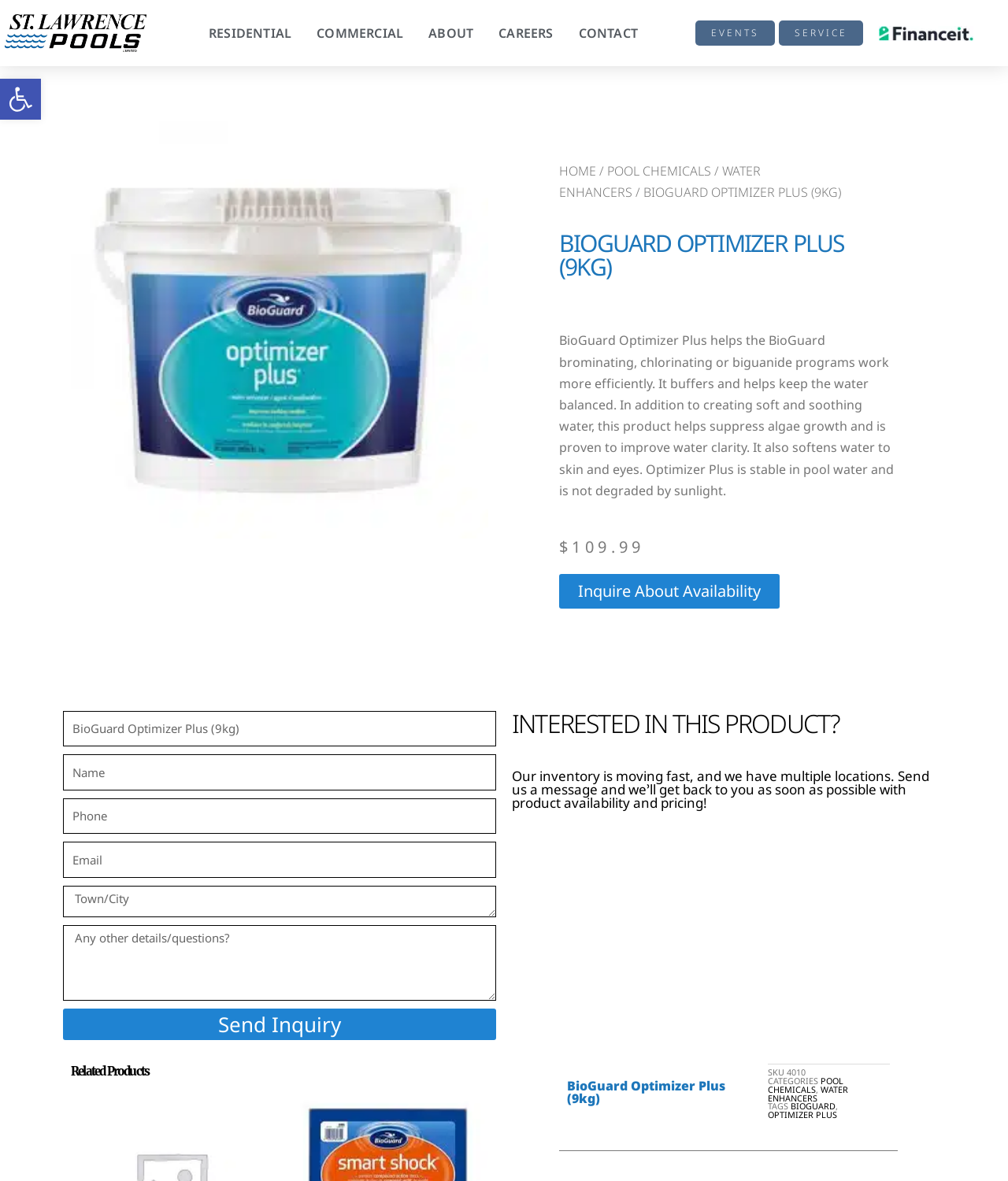Please find the bounding box coordinates of the section that needs to be clicked to achieve this instruction: "Click on the 'Optimizer Plus' link".

[0.07, 0.103, 0.484, 0.456]